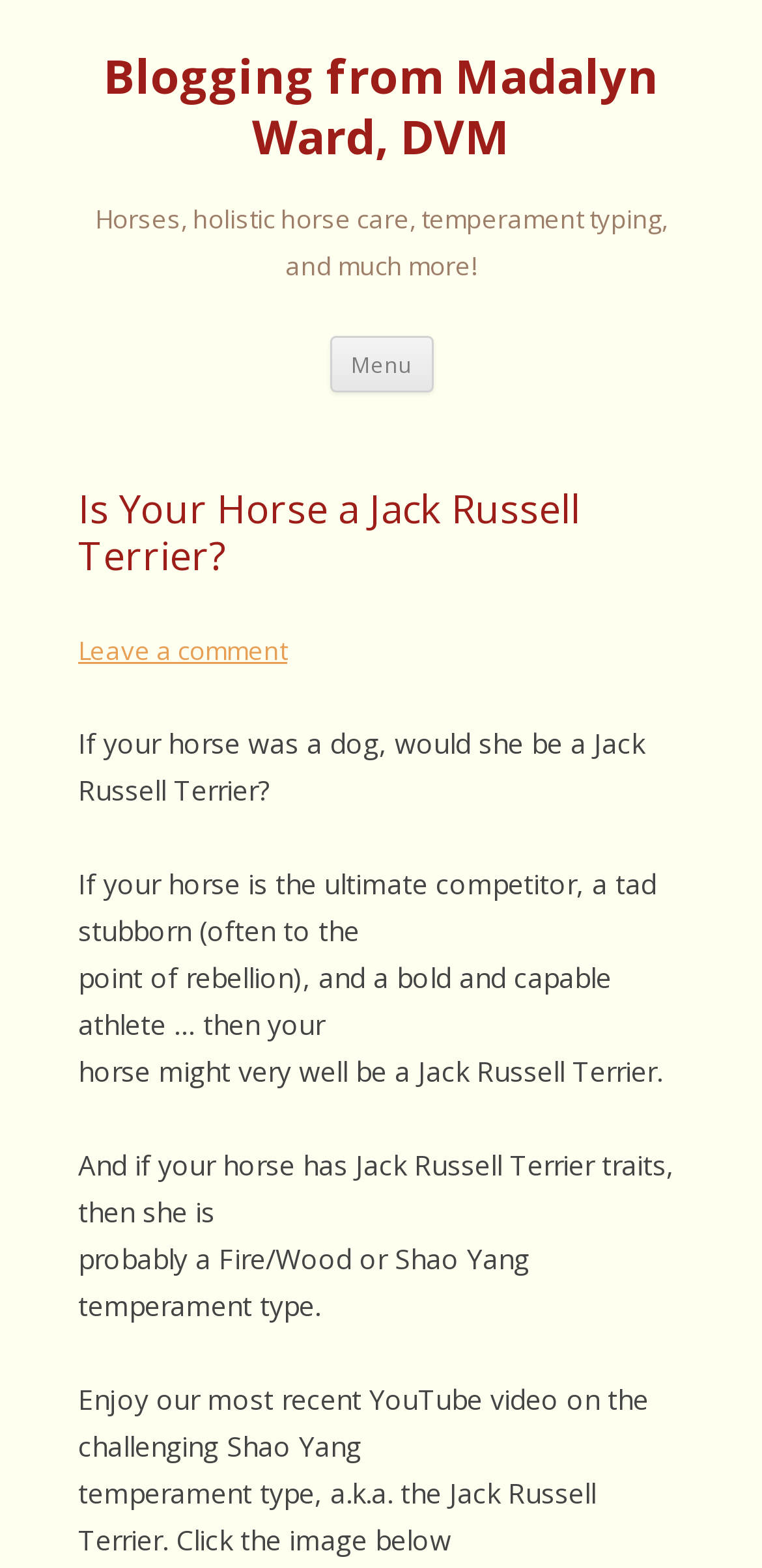What is the type of horse being described?
Provide a detailed answer to the question using information from the image.

The type of horse being described can be determined by reading the static text 'And if your horse has Jack Russell Terrier traits, then she is probably a Fire/Wood or Shao Yang temperament type.' which suggests that the horse being described is of Fire/Wood or Shao Yang temperament type.